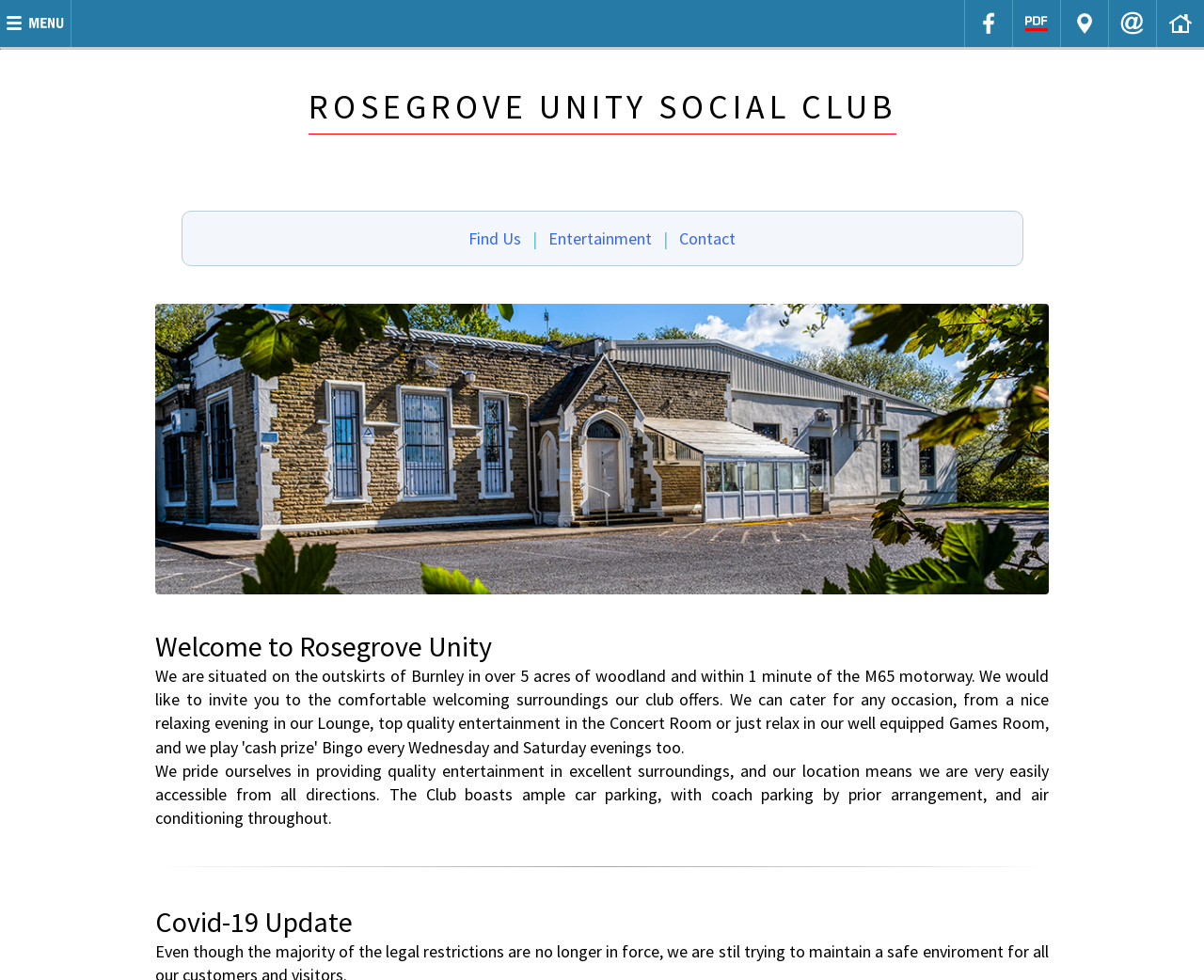Pinpoint the bounding box coordinates of the clickable area necessary to execute the following instruction: "Get location". The coordinates should be given as four float numbers between 0 and 1, namely [left, top, right, bottom].

[0.887, 0.007, 0.915, 0.041]